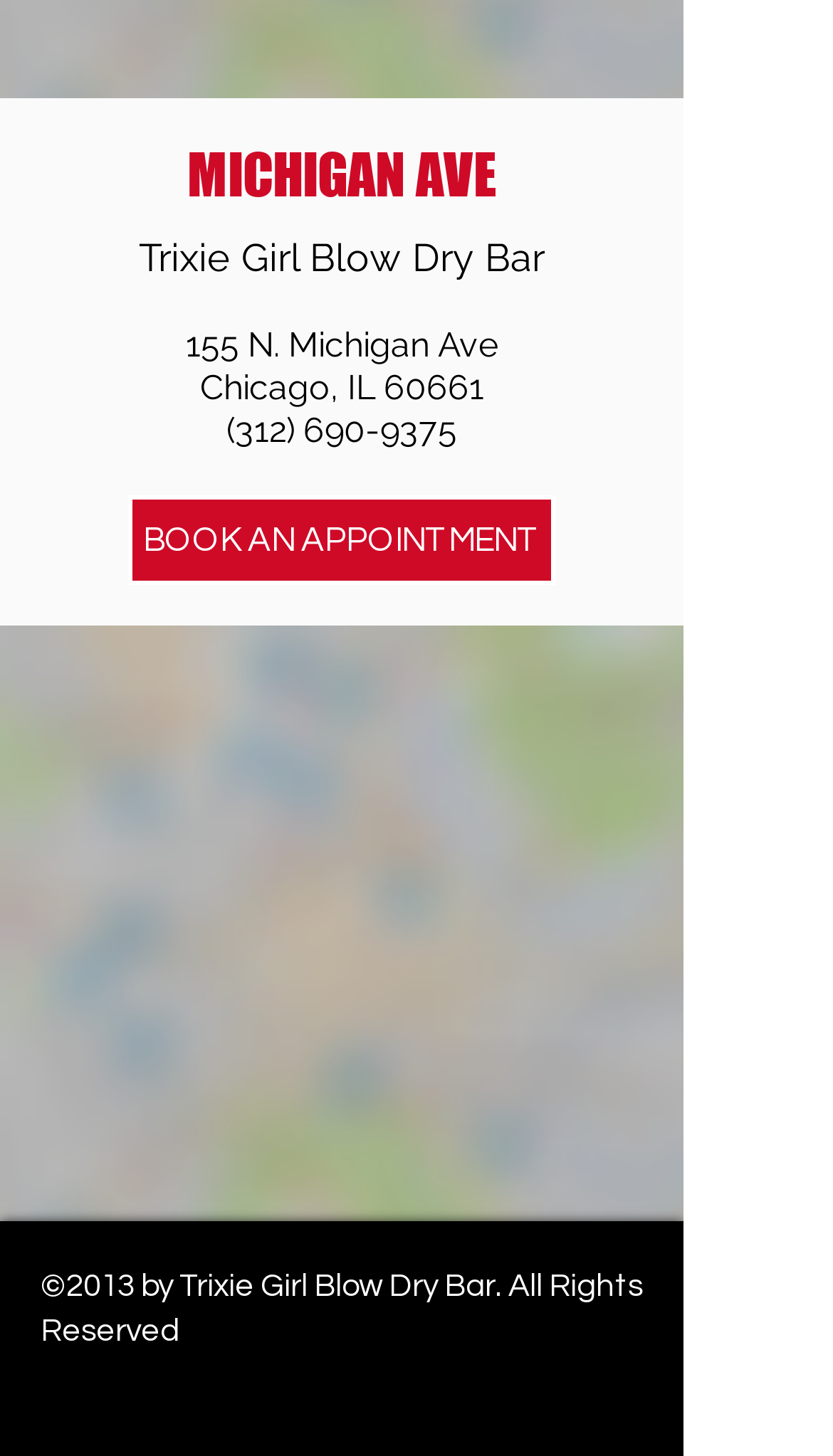Utilize the details in the image to thoroughly answer the following question: What is the phone number of the business?

The phone number of the business can be found in the StaticText element with the text '(312) 690-9375' located below the address.